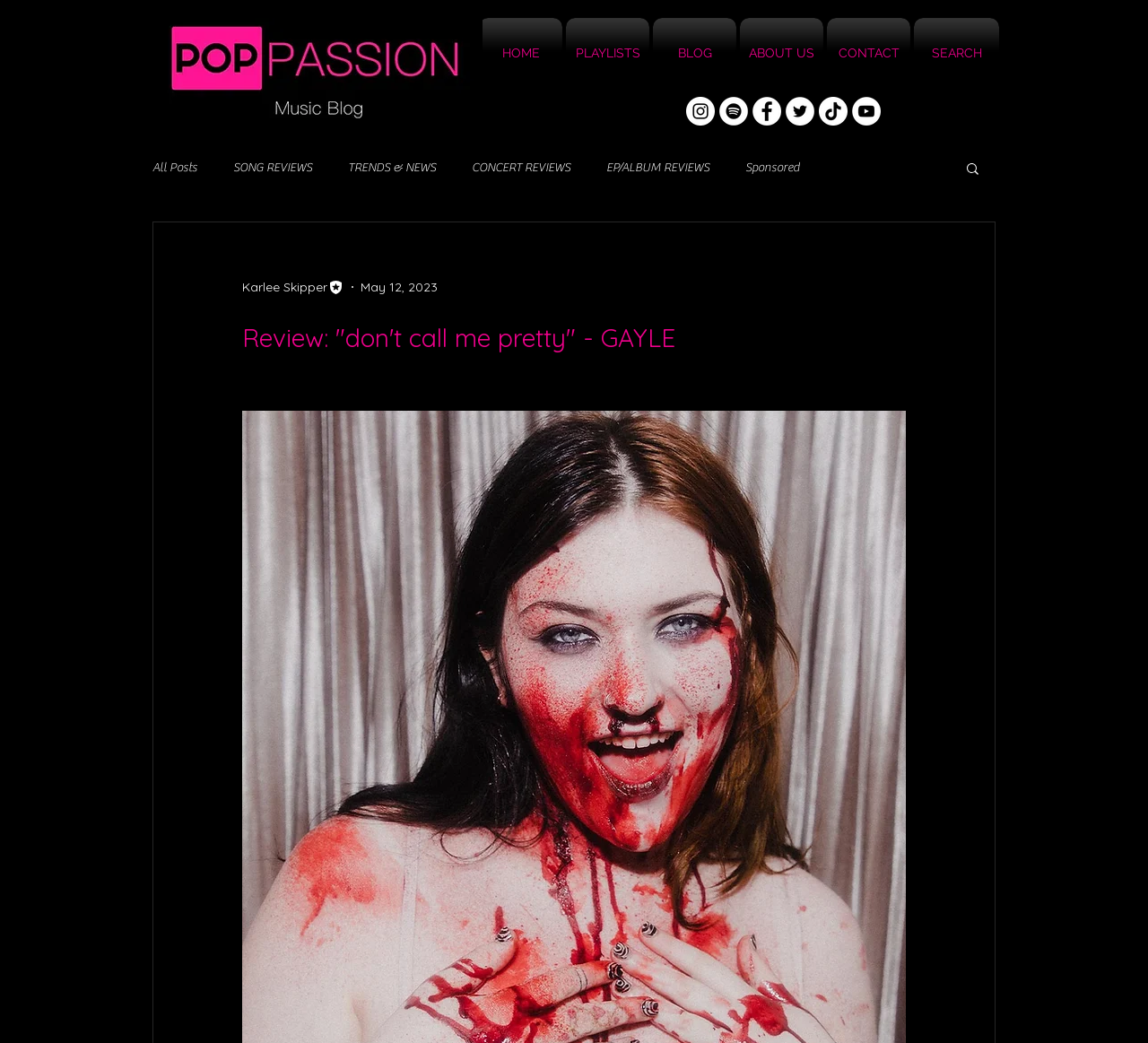Use a single word or phrase to answer the question: 
What is the name of the author of the review?

Karlee Skipper